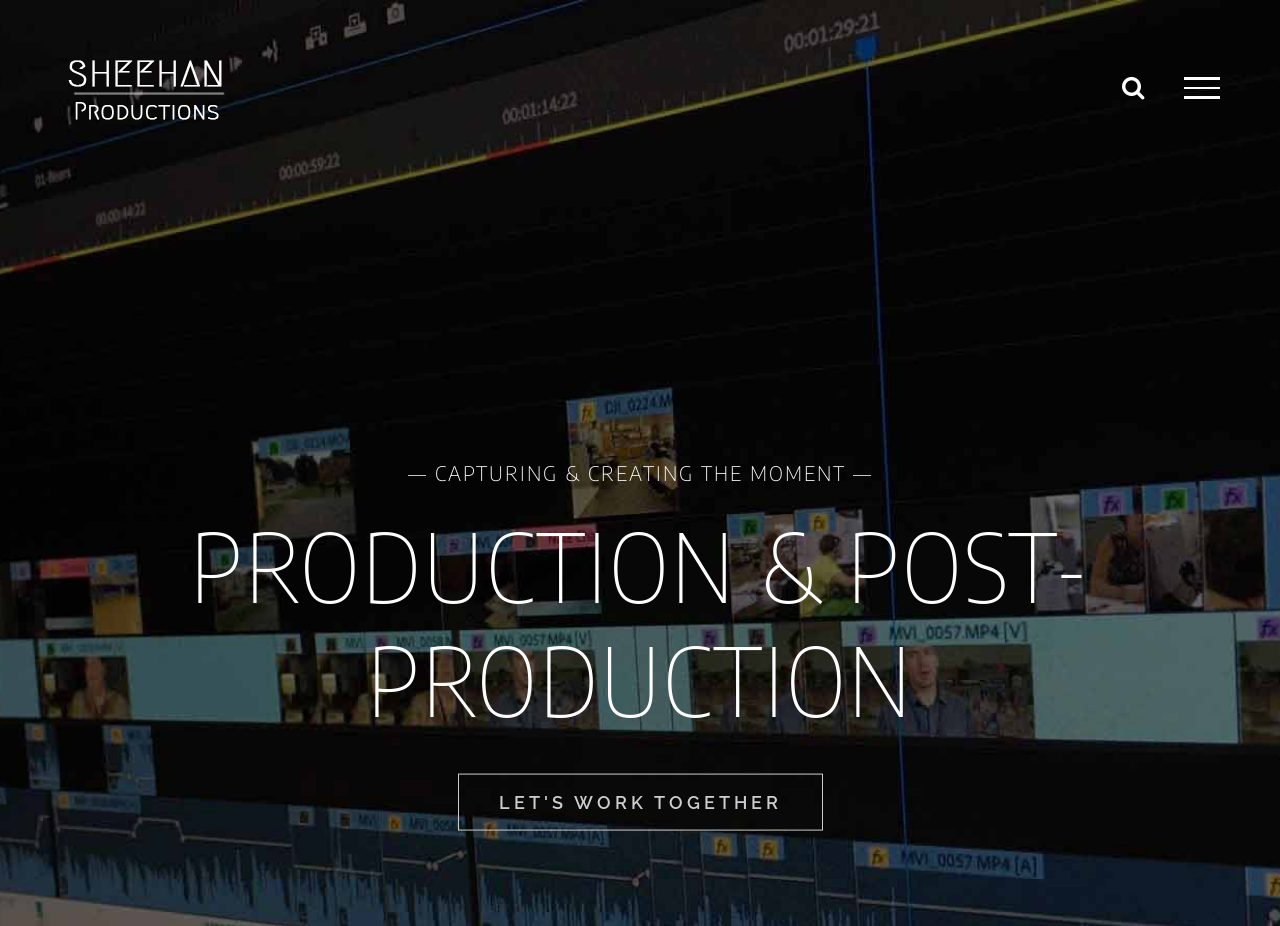Provide the bounding box coordinates, formatted as (top-left x, top-left y, bottom-right x, bottom-right y), with all values being floating point numbers between 0 and 1. Identify the bounding box of the UI element that matches the description: aria-label="Toggle Menu"

[0.909, 0.083, 0.968, 0.107]